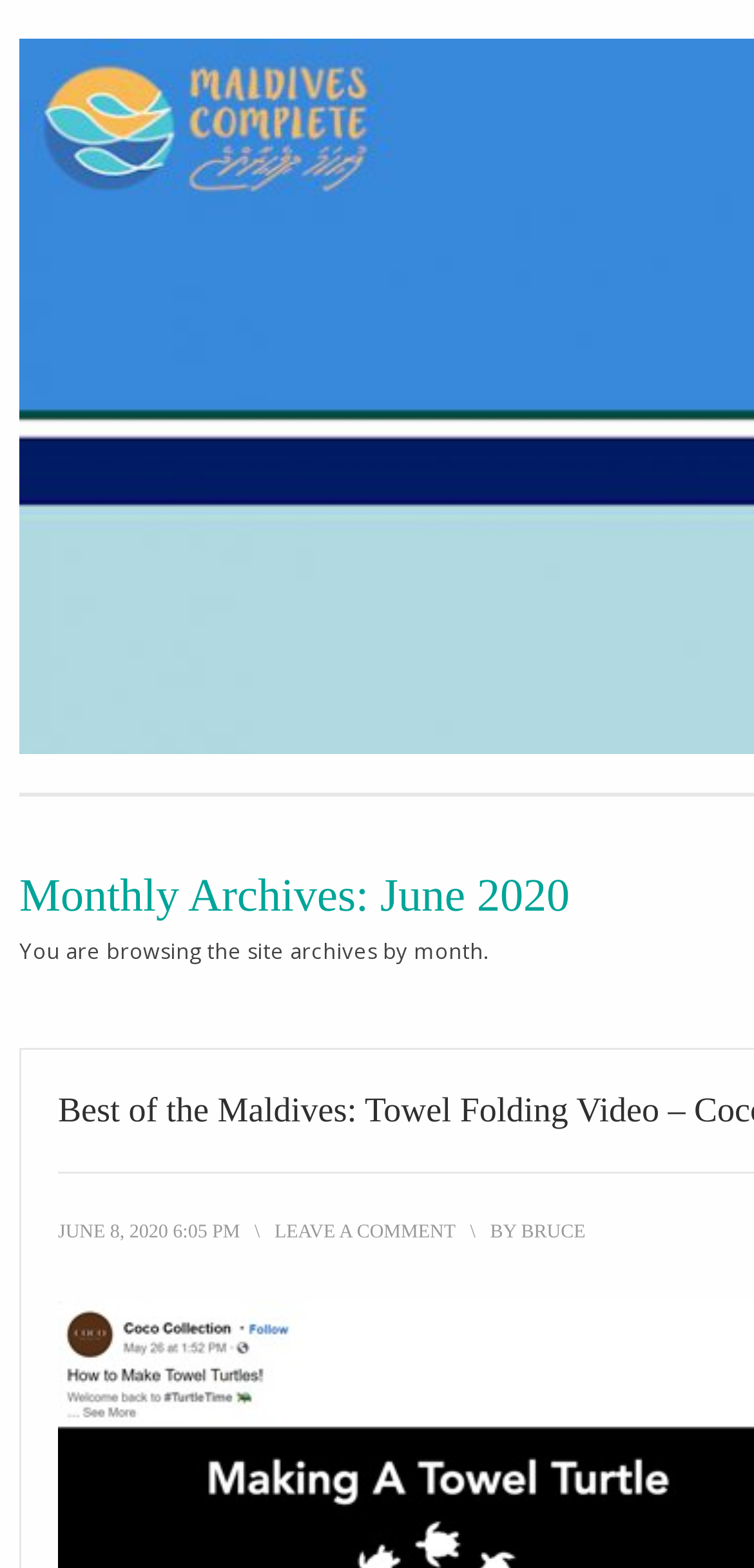Can you determine the main header of this webpage?

Monthly Archives: June 2020